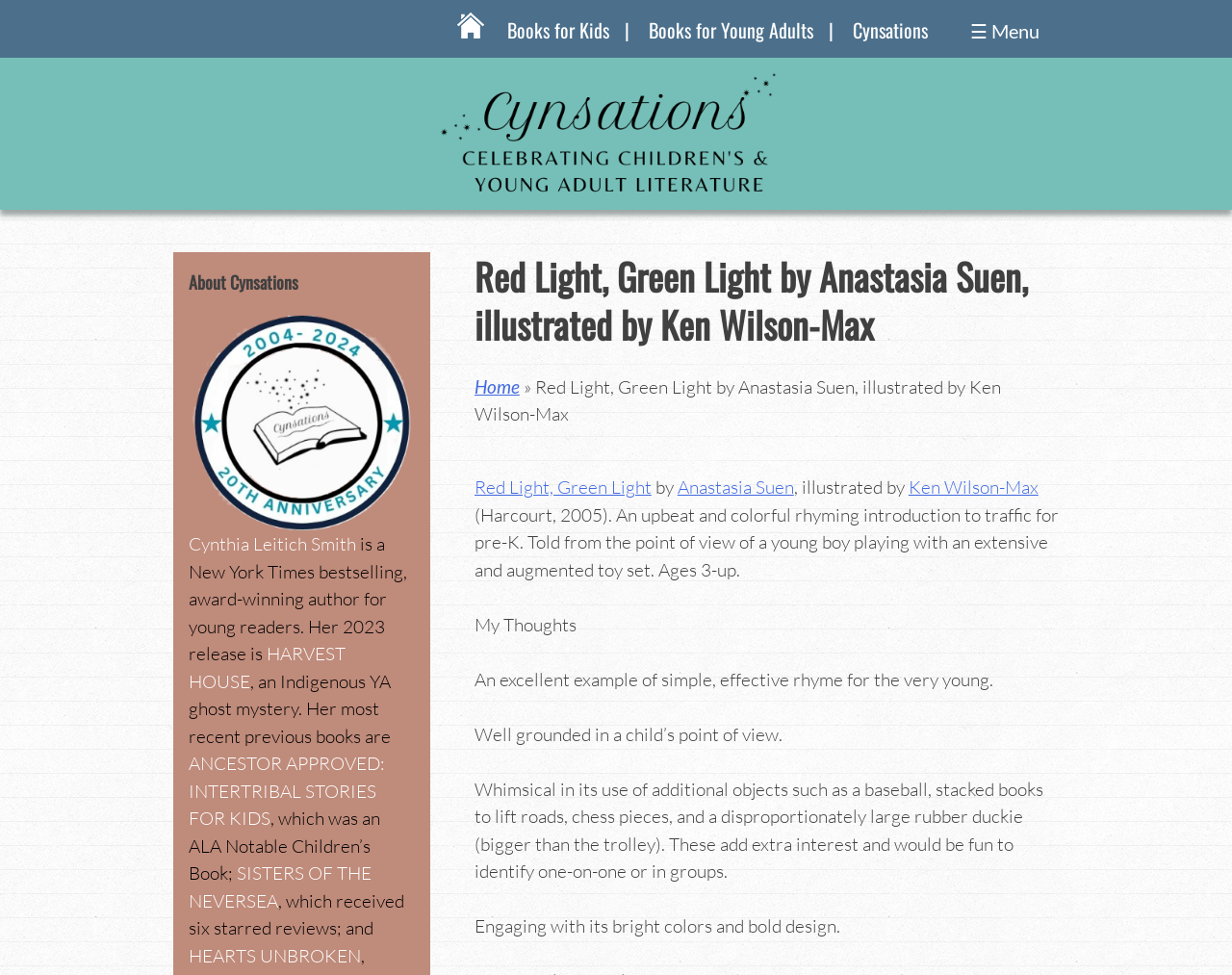Identify the bounding box coordinates of the HTML element based on this description: "HEARTS UNBROKEN".

[0.153, 0.968, 0.293, 0.992]